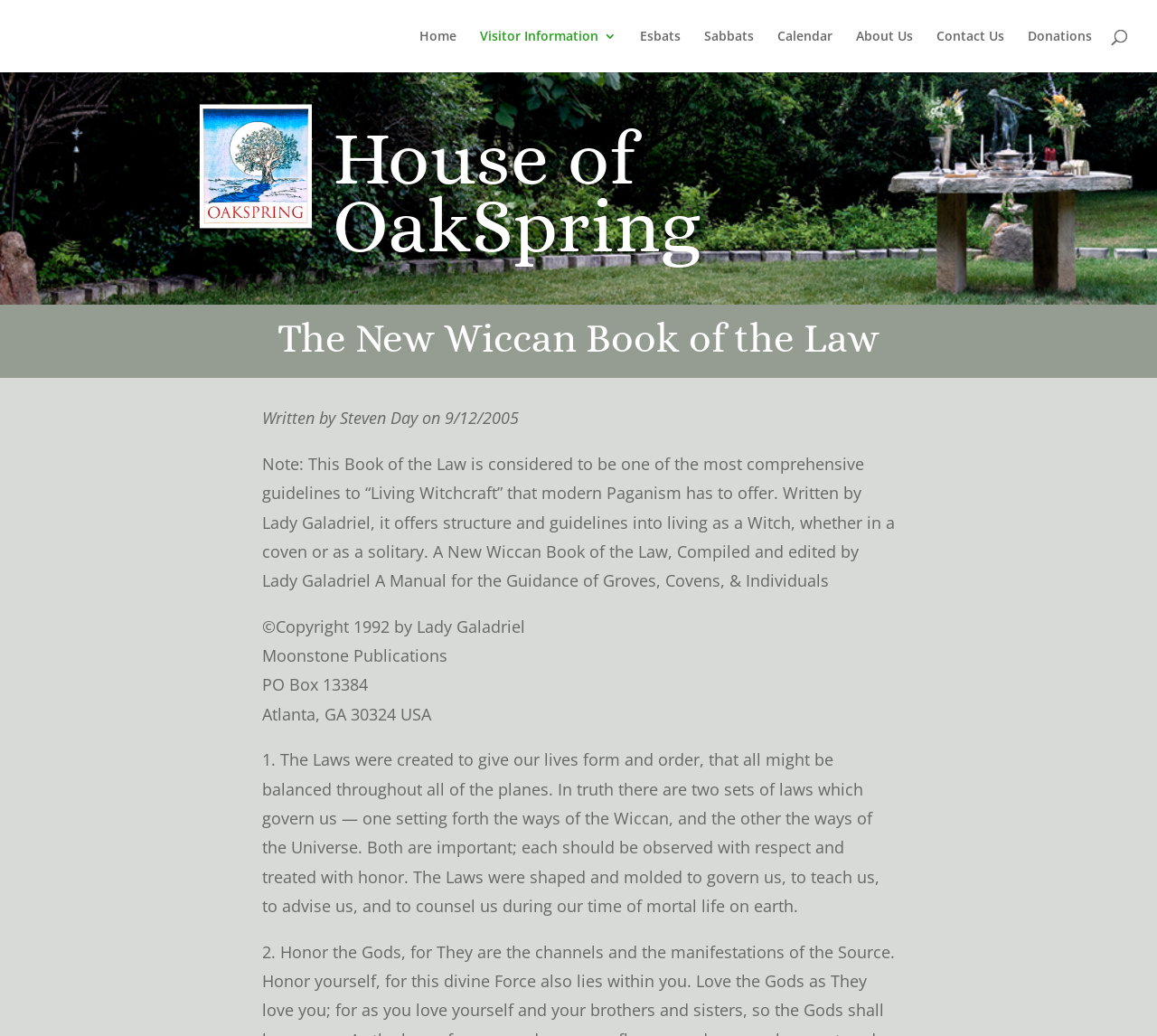Provide a one-word or short-phrase answer to the question:
Where is Moonstone Publications located?

Atlanta, GA 30324 USA